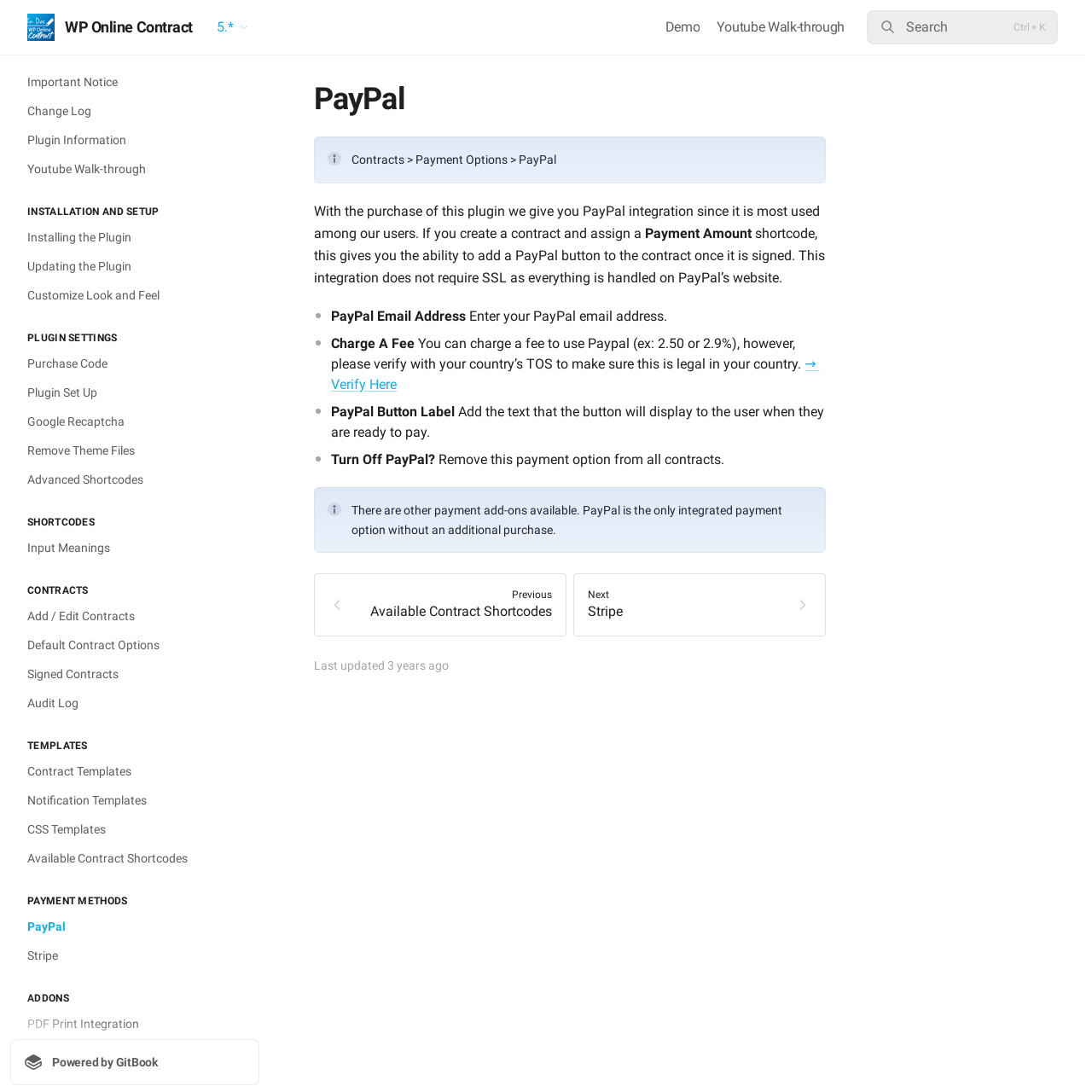What is the purpose of the 'Charge A Fee' option?
Please use the image to deliver a detailed and complete answer.

The 'Charge A Fee' option is mentioned in the PayPal integration section, where it says 'You can charge a fee to use Paypal (ex: 2.50 or 2.9%), however, please verify with your country’s TOS to make sure this is legal in your country.' This suggests that the purpose of this option is to allow users to charge a fee to use PayPal.